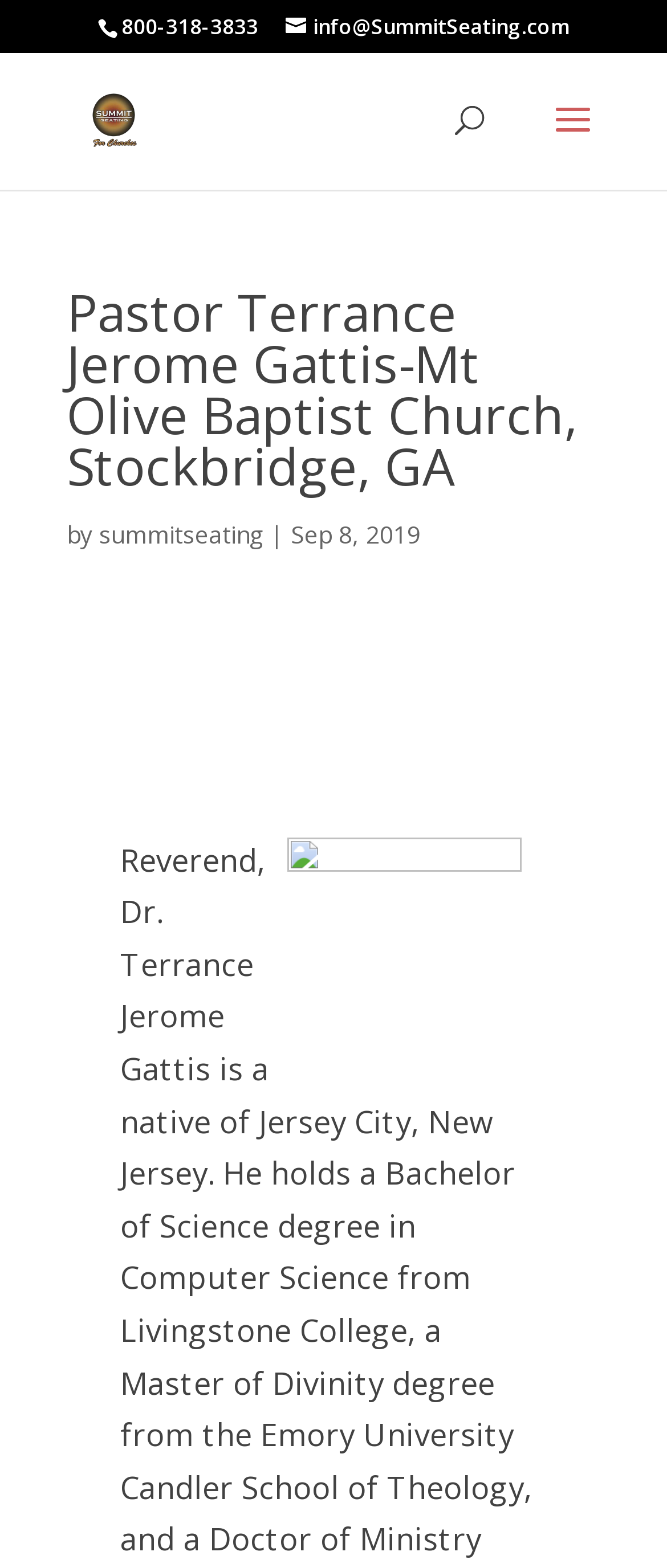Given the element description alt="Volleyball NRG", identify the bounding box coordinates for the UI element on the webpage screenshot. The format should be (top-left x, top-left y, bottom-right x, bottom-right y), with values between 0 and 1.

None